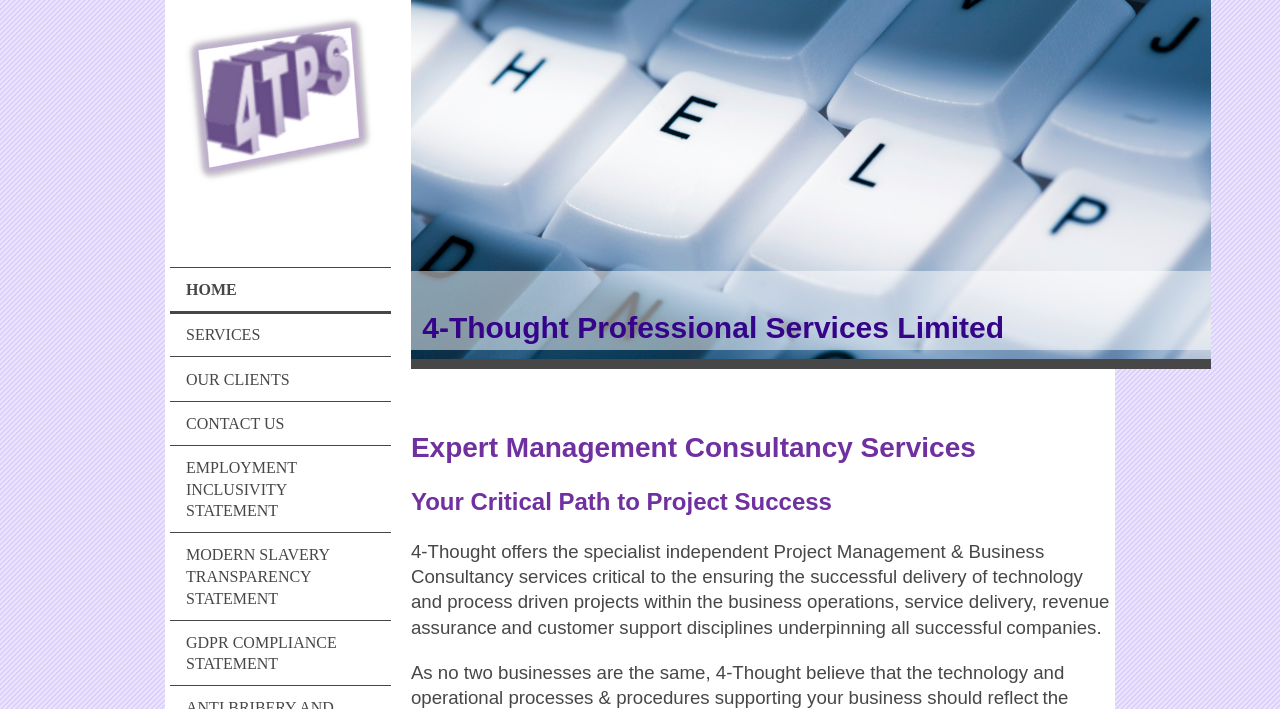Offer a comprehensive description of the webpage’s content and structure.

The webpage is about 4-Thought Professional Services, a full-service IT consulting agency based in Lytham, St.Annes, LAN. At the top, there are five navigation links: "HOME", "SERVICES", "OUR CLIENTS", "CONTACT US", and three links related to statements on employment inclusivity, modern slavery transparency, and GDPR compliance. These links are aligned horizontally and take up a small portion of the top section of the page.

Below the navigation links, there is a logo or icon represented by an SVG element, accompanied by the company name "4-Thought Professional Services Limited" in text.

The main content of the page is divided into sections. The first section has a heading "Expert Management Consultancy Services" and a subheading "Your Critical Path to Project Success". Below this, there is a paragraph of text that describes the services offered by 4-Thought, including project management and business consultancy services. The text is divided into four parts, with the words "and" and "companies" on separate lines.

The second section starts with the sentence "As no two businesses are the same, 4-Thought believe that the technology and operational processes & procedures supporting your business should reflect..." and takes up the rest of the page.